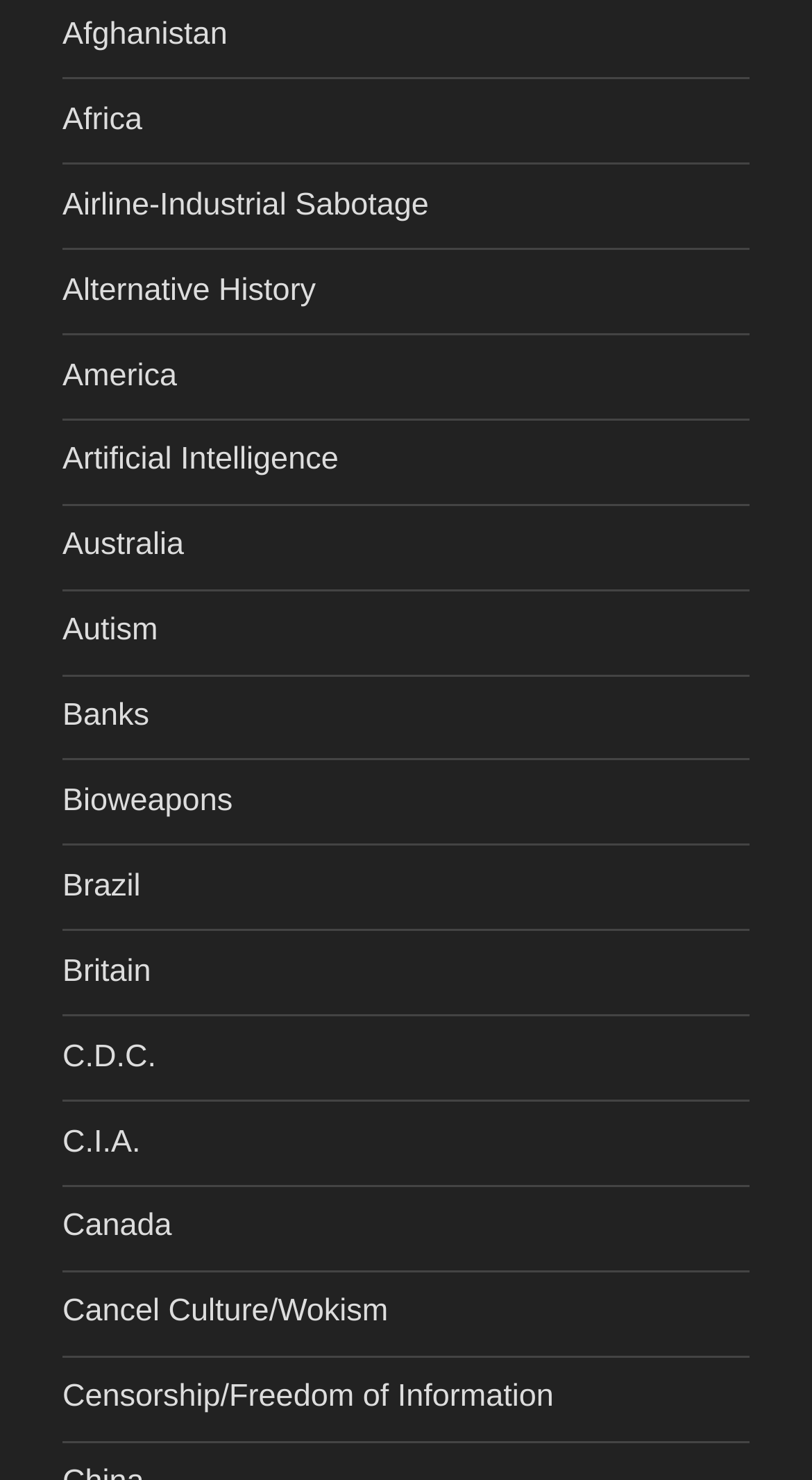Is there a link about Artificial Intelligence?
Answer with a single word or phrase by referring to the visual content.

Yes